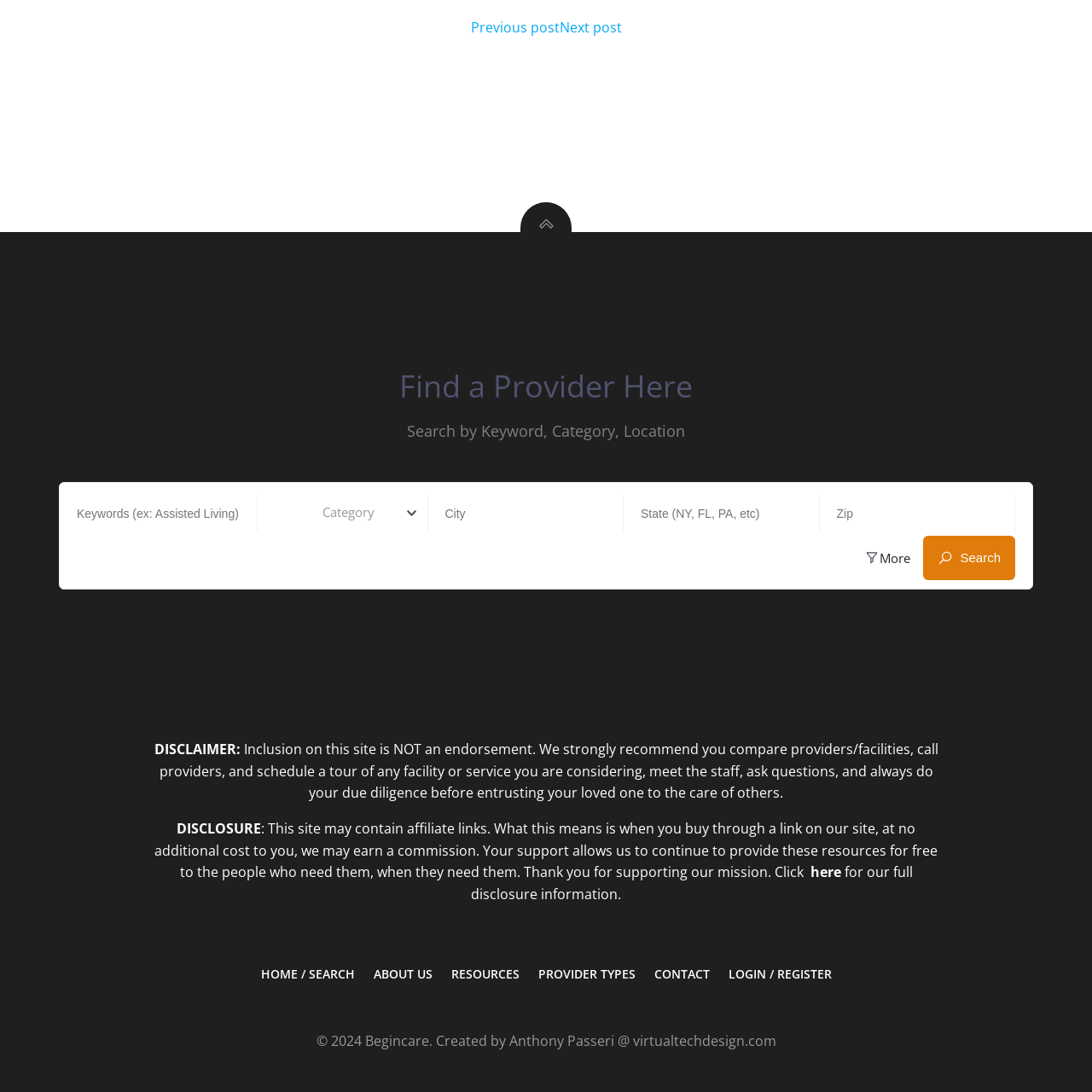For the element described, predict the bounding box coordinates as (top-left x, top-left y, bottom-right x, bottom-right y). All values should be between 0 and 1. Element description: name="q" placeholder="Keywords (ex: Assisted Living)"

[0.055, 0.454, 0.233, 0.487]